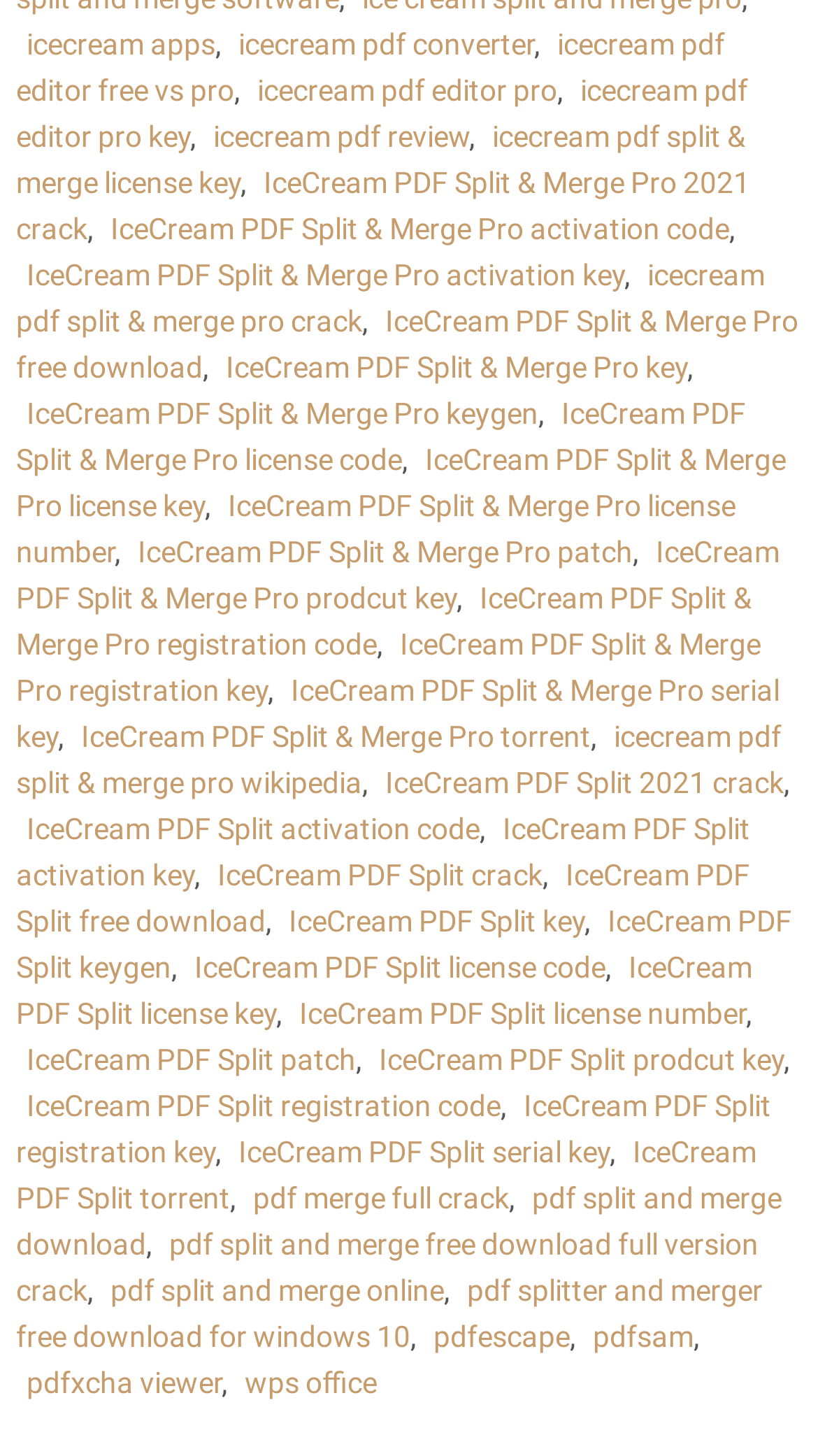What are the different actions that can be performed on PDF files?
Provide a short answer using one word or a brief phrase based on the image.

Split, Merge, Edit, Convert